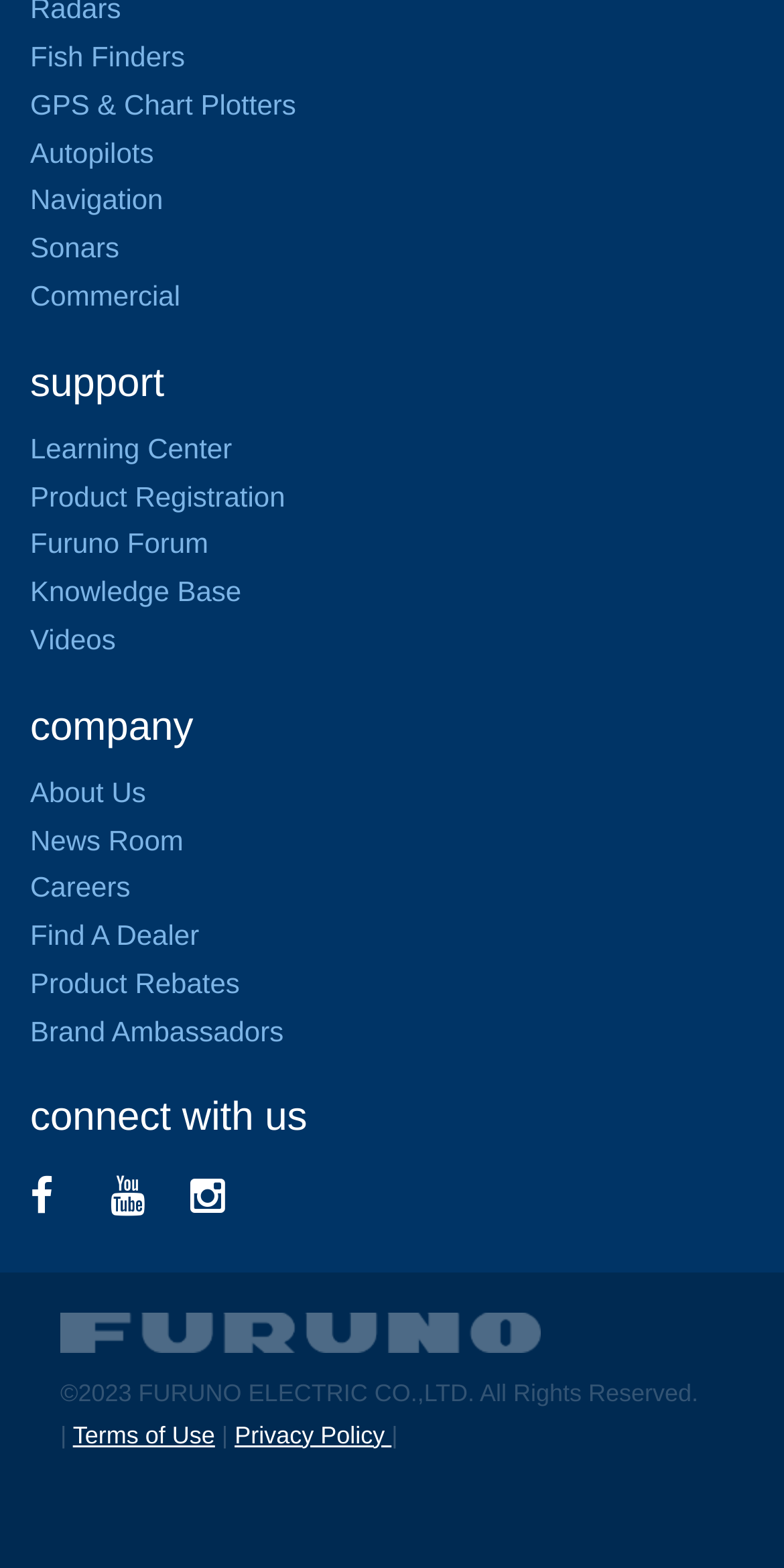Please reply with a single word or brief phrase to the question: 
What is the copyright year of the webpage?

2023